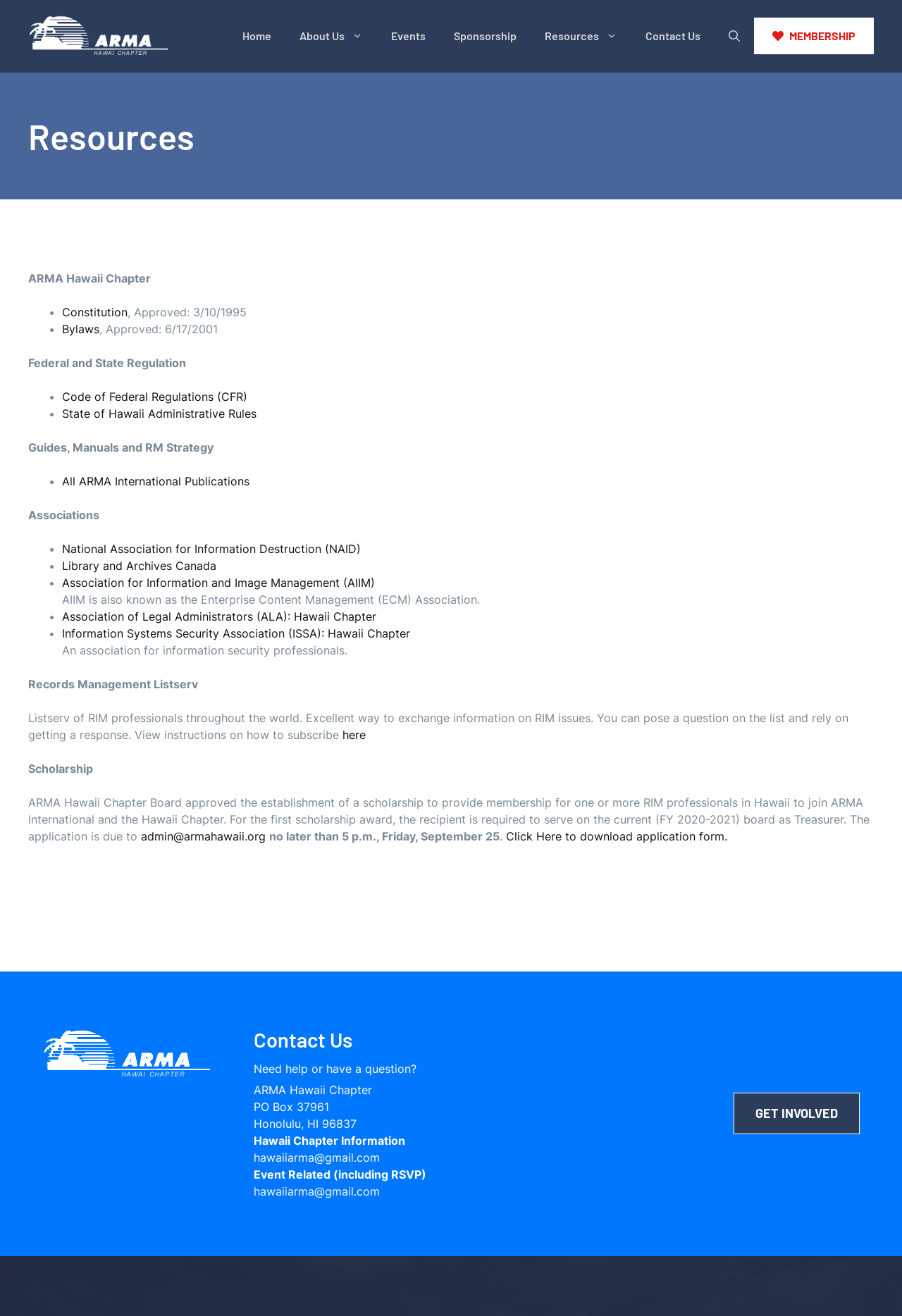Extract the bounding box coordinates for the UI element described by the text: "关于我们". The coordinates should be in the form of [left, top, right, bottom] with values between 0 and 1.

None